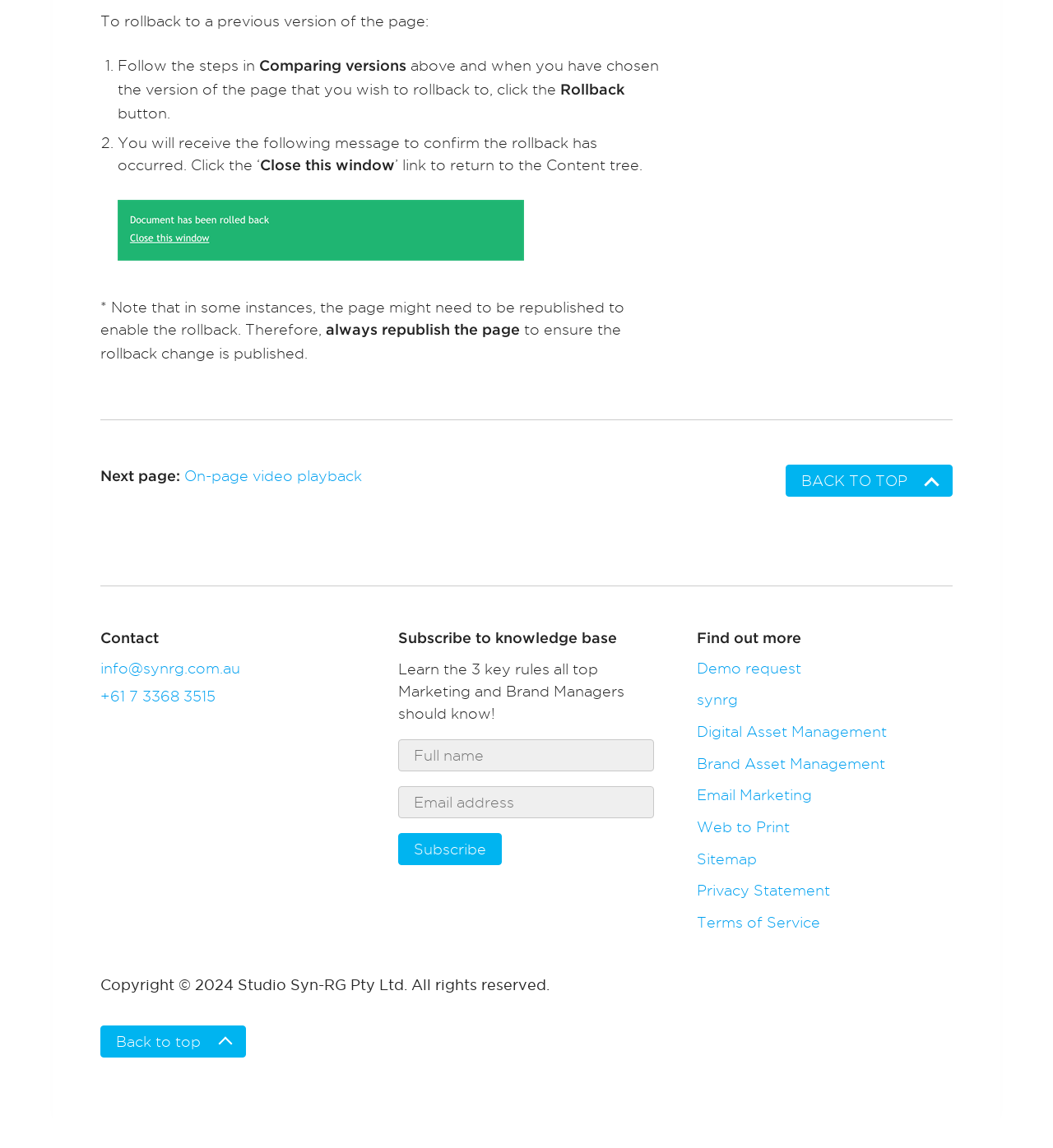Please specify the bounding box coordinates for the clickable region that will help you carry out the instruction: "Click the 'Demo request' link".

[0.662, 0.575, 0.761, 0.589]